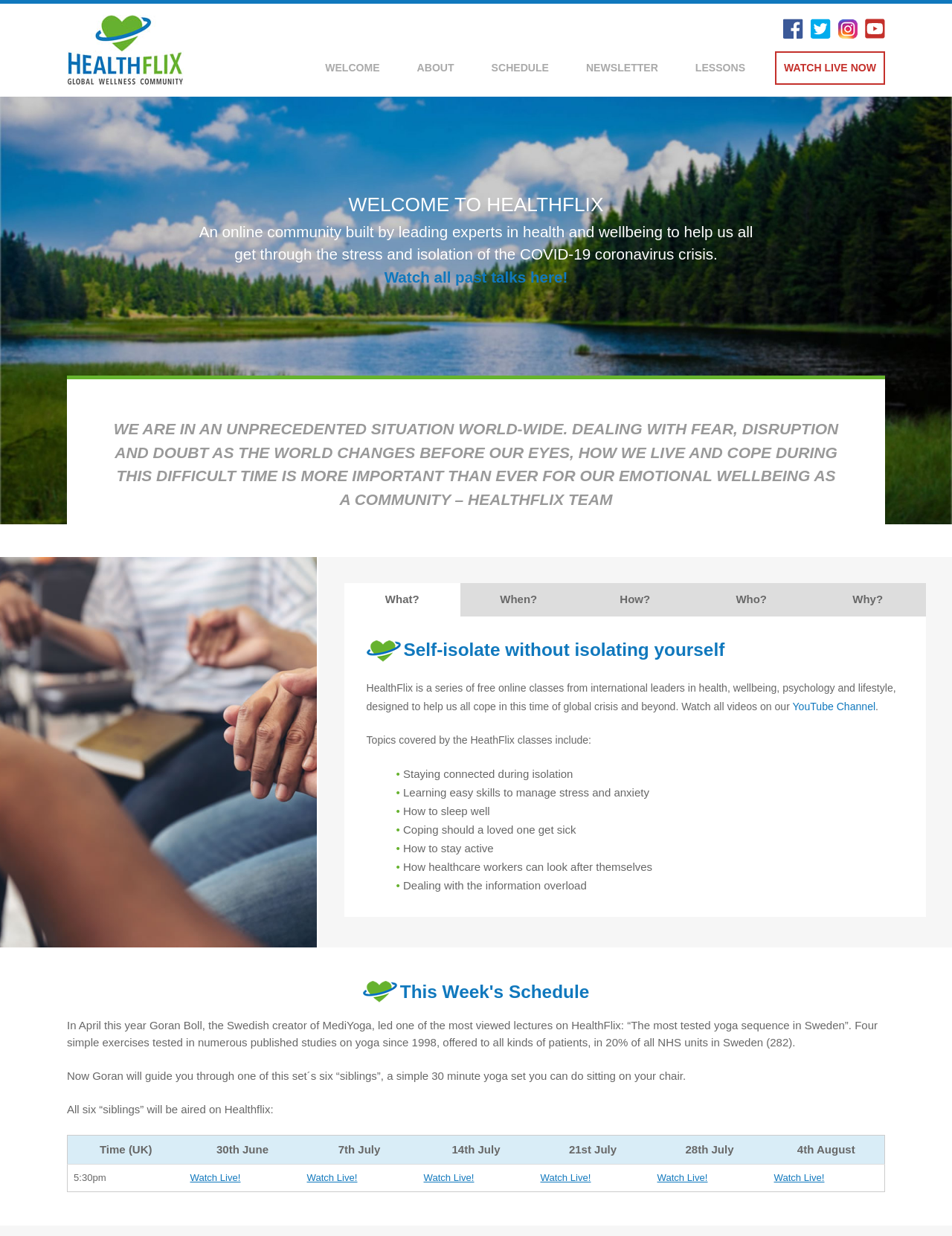Determine the bounding box coordinates for the element that should be clicked to follow this instruction: "Click on the 'WELCOME' link". The coordinates should be given as four float numbers between 0 and 1, in the format [left, top, right, bottom].

[0.334, 0.042, 0.407, 0.067]